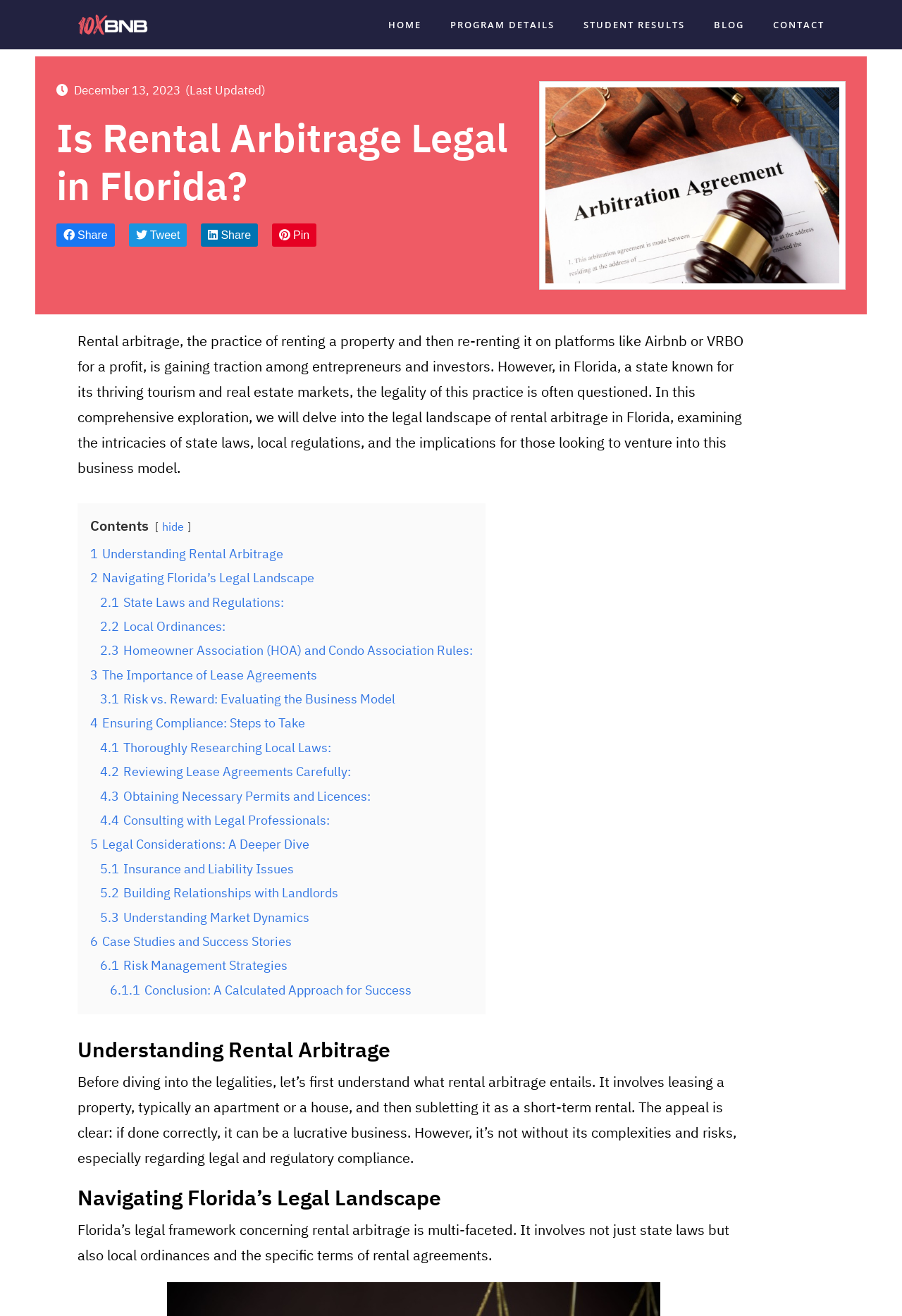Given the webpage screenshot and the description, determine the bounding box coordinates (top-left x, top-left y, bottom-right x, bottom-right y) that define the location of the UI element matching this description: 2 Navigating Florida’s Legal Landscape

[0.1, 0.433, 0.348, 0.445]